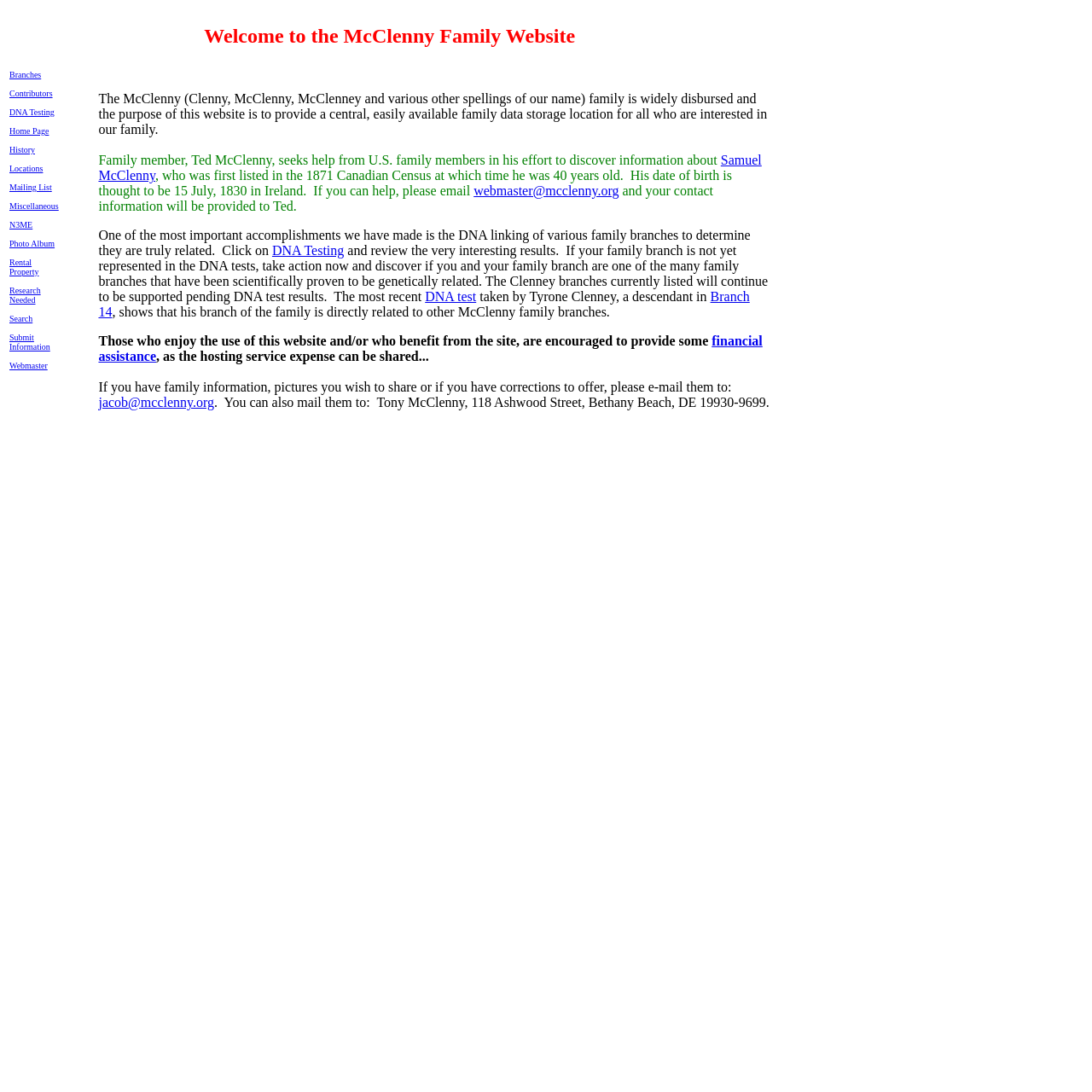Extract the bounding box for the UI element that matches this description: "DNA Testing".

[0.009, 0.098, 0.05, 0.107]